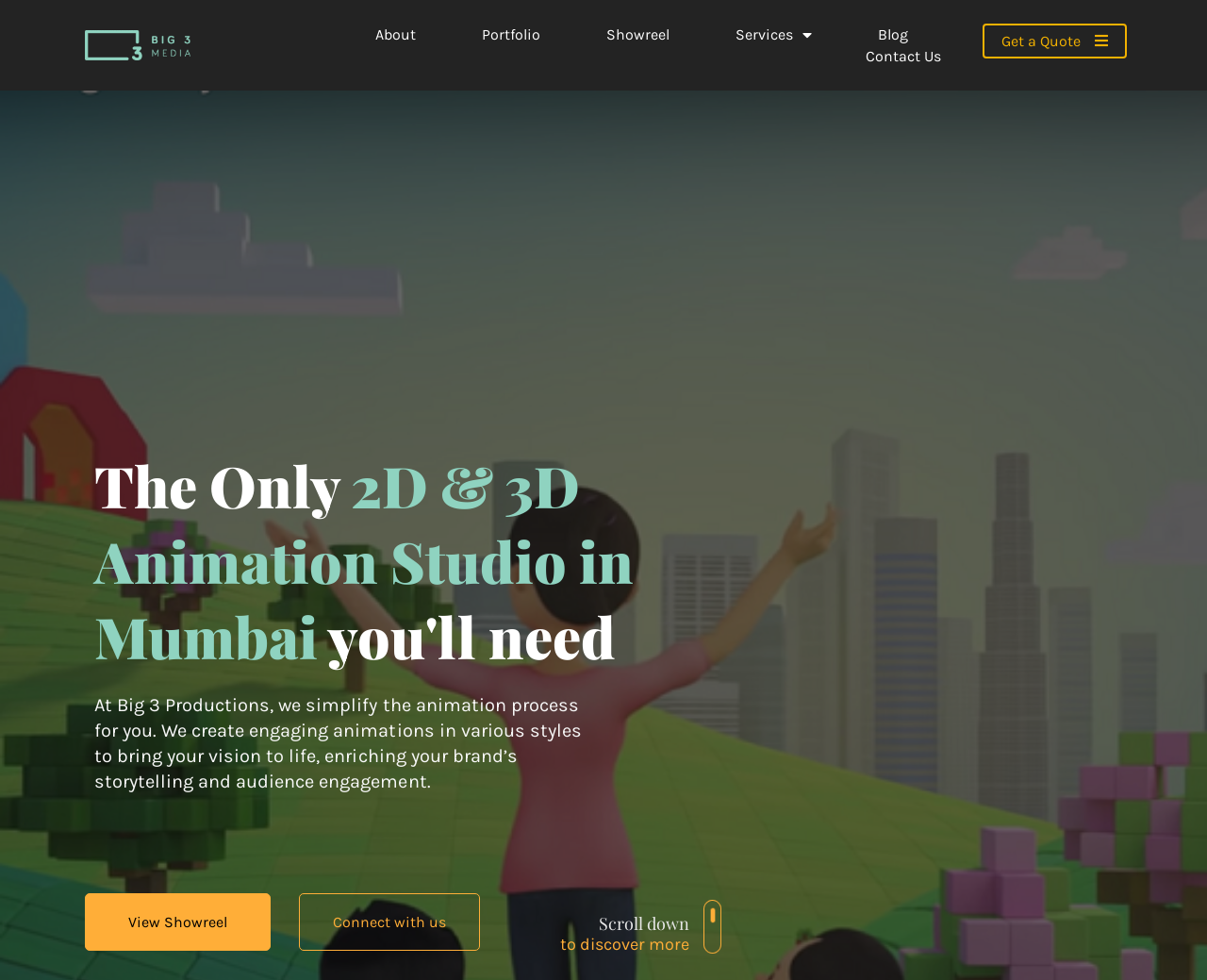Use the information in the screenshot to answer the question comprehensively: What type of studio is Big 3 Productions?

Based on the webpage content, specifically the heading 'The Only 2D & 3D Animation Studio in Mumbai you'll need', it can be inferred that Big 3 Productions is a 2D and 3D animation studio.